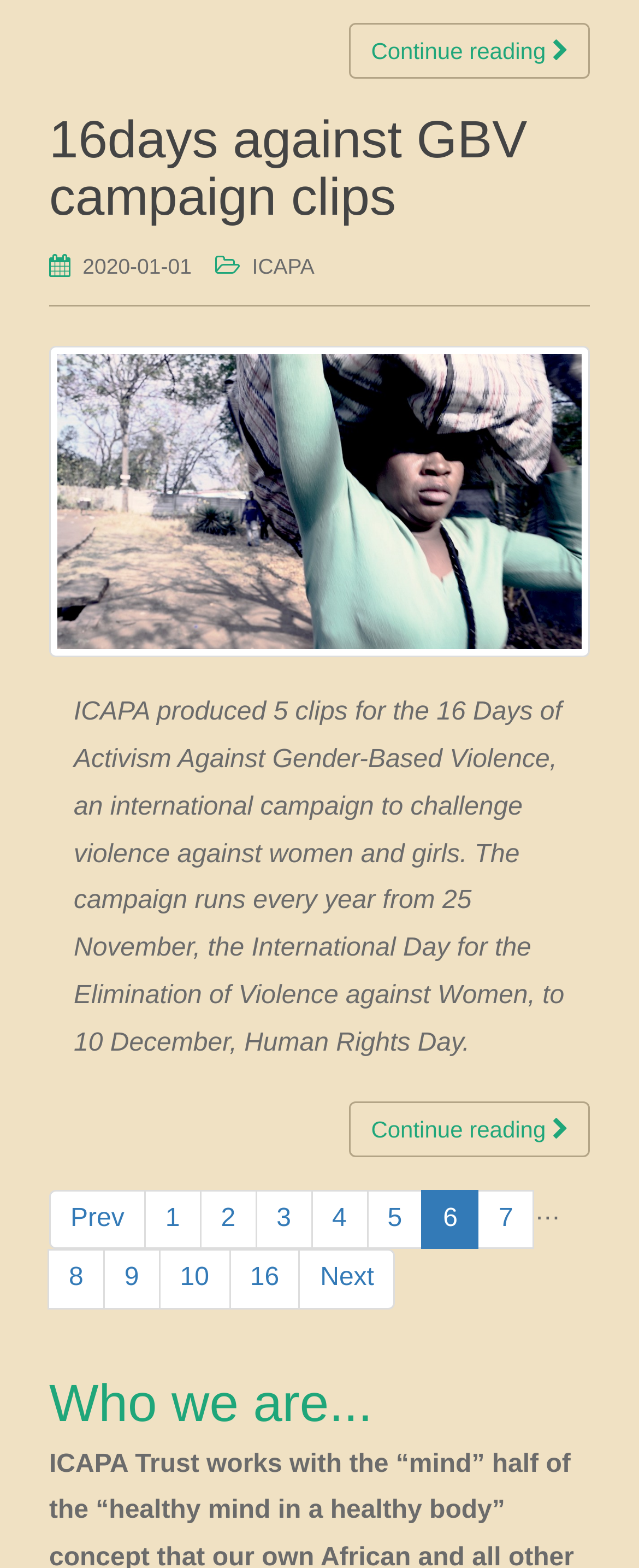What is the date of the article?
With the help of the image, please provide a detailed response to the question.

The date of the article can be found in the header section of the webpage, which is '2020-01-01'. This is indicated by the link element with the text '2020-01-01'.